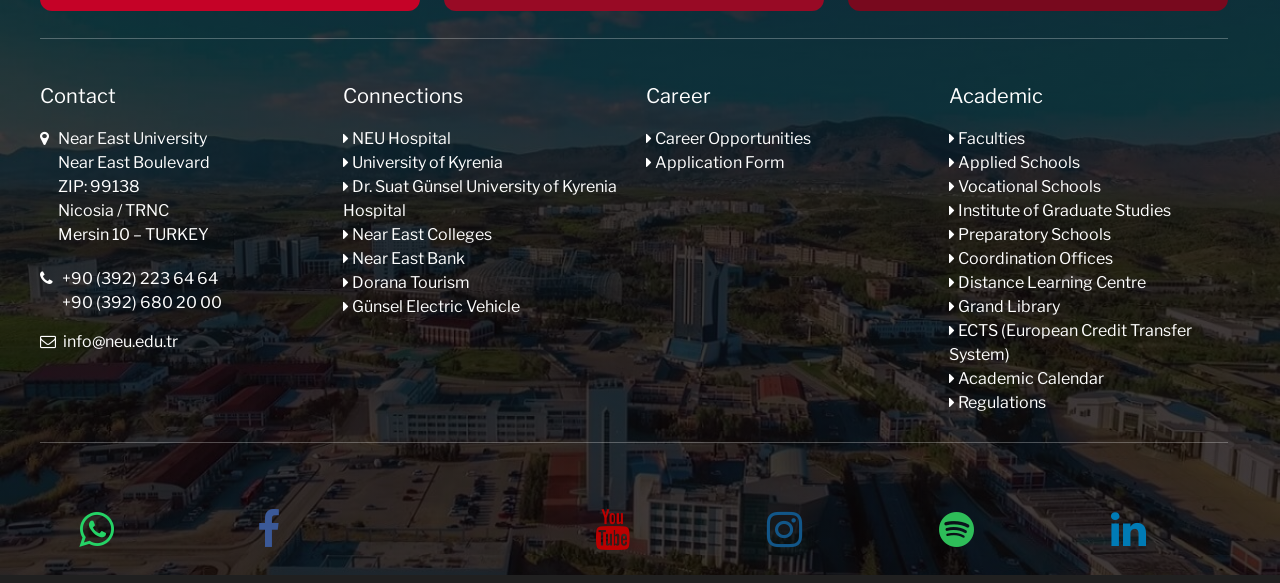How many social media platforms can the university be followed on?
Using the image, answer in one word or phrase.

7